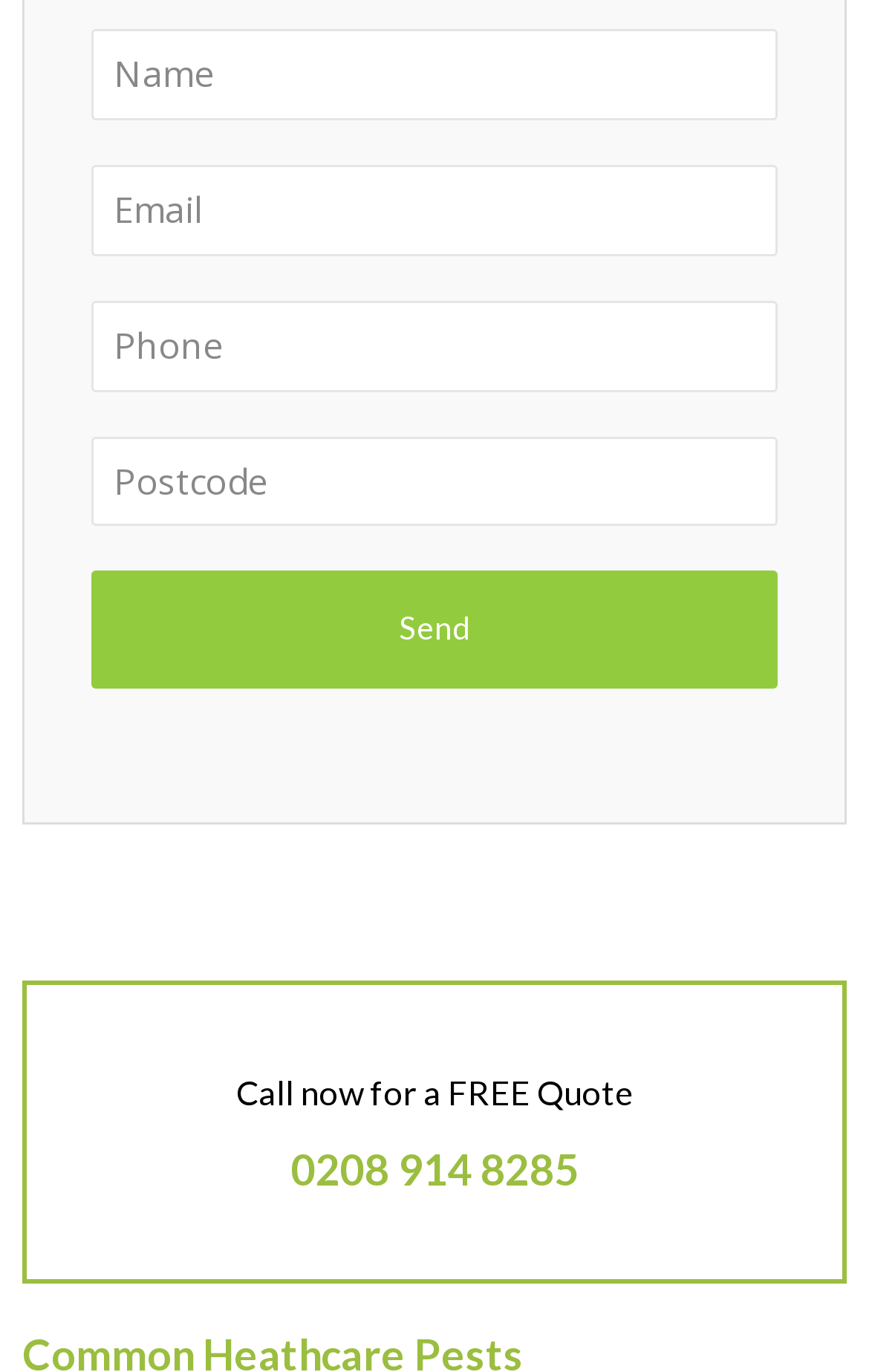What is the position of the 'Send' button relative to the textboxes?
Please ensure your answer is as detailed and informative as possible.

The 'Send' button is located below the textboxes, as indicated by its y1 coordinate (0.416) being greater than the y2 coordinates of the textboxes, suggesting that it is positioned below them on the webpage.